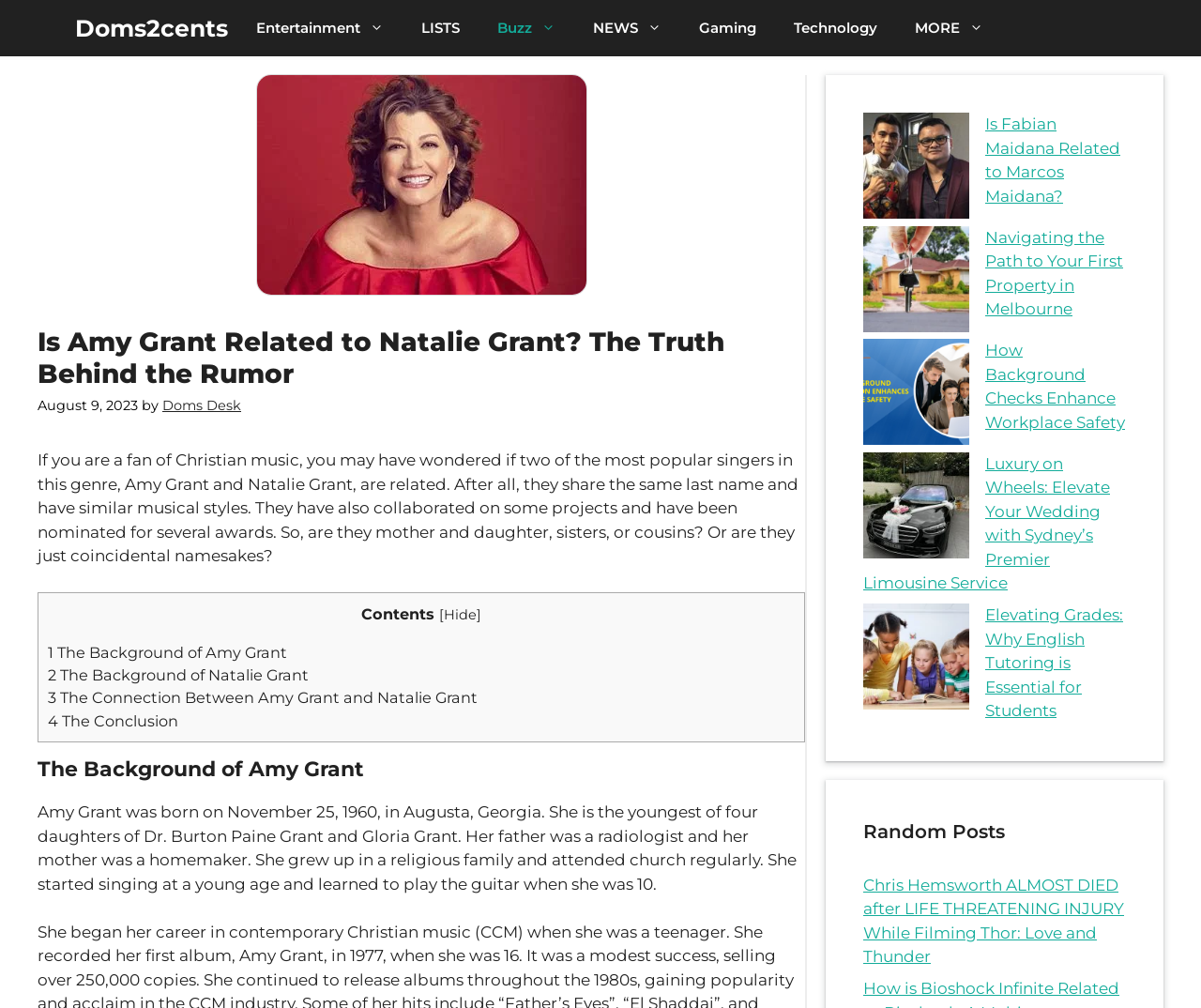Identify the bounding box of the UI element described as follows: "Buzz". Provide the coordinates as four float numbers in the range of 0 to 1 [left, top, right, bottom].

[0.398, 0.0, 0.478, 0.056]